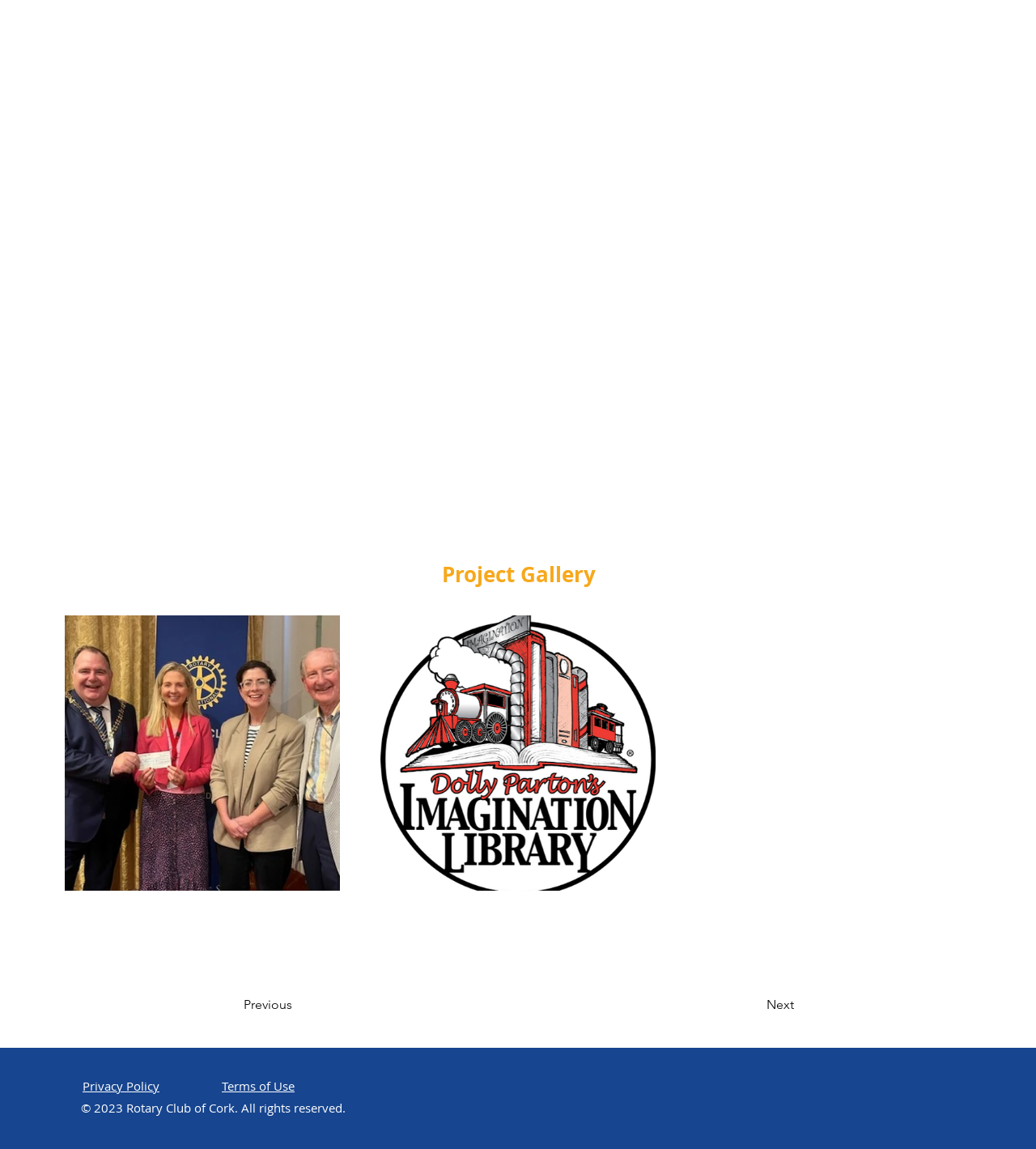How many buttons are there above the footer?
Please provide a comprehensive answer based on the information in the image.

There are four buttons above the footer, which are two empty buttons with bounding box coordinates [0.062, 0.536, 0.328, 0.775] and [0.367, 0.536, 0.633, 0.775], and two buttons with text 'Previous' and 'Next' with bounding box coordinates [0.235, 0.86, 0.362, 0.889] and [0.661, 0.86, 0.766, 0.889] respectively.